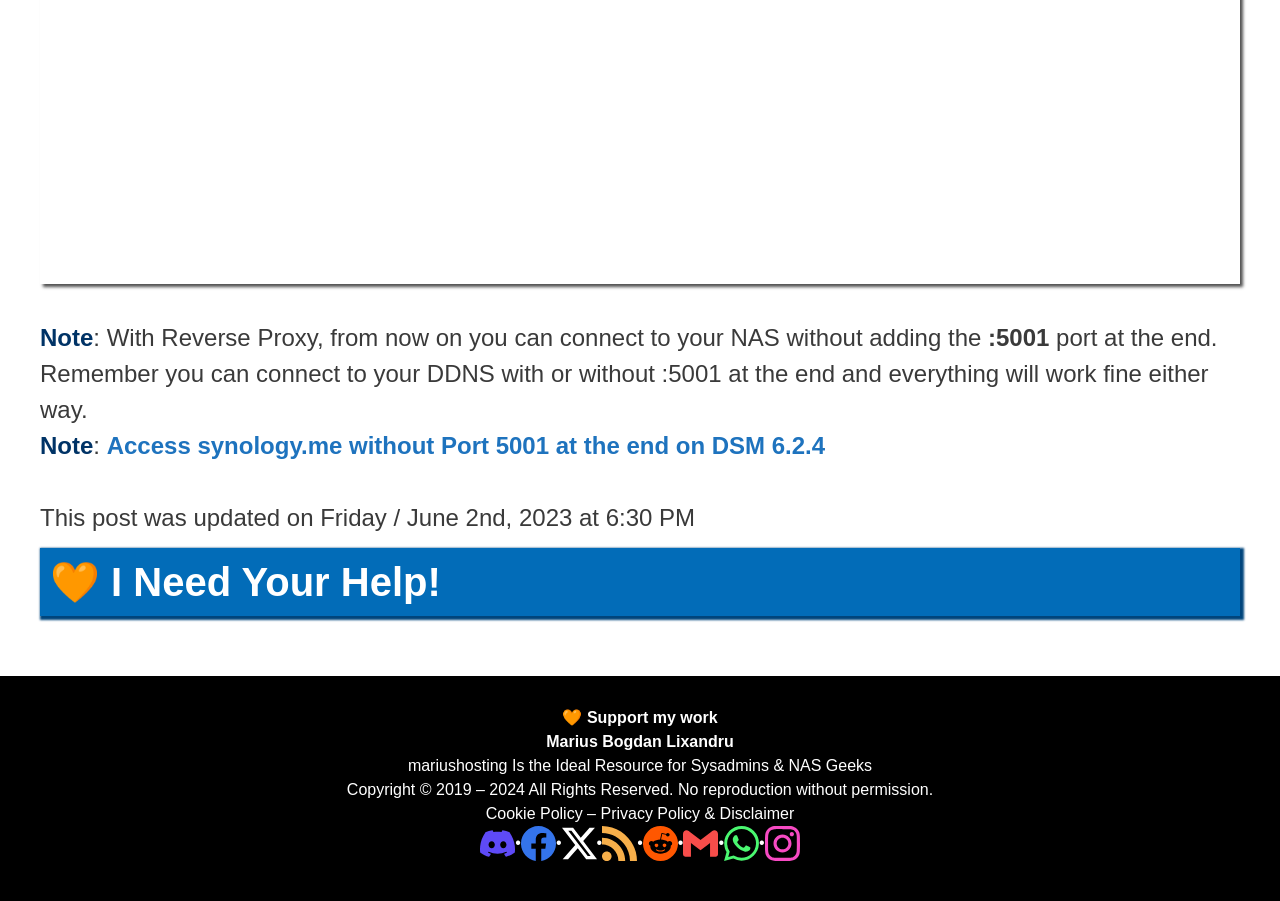What is the copyright year range?
Carefully analyze the image and provide a thorough answer to the question.

The copyright year range can be found in the footer section of the webpage, where it is mentioned as 'Copyright © 2019 – 2024 All Rights Reserved.' in a static text element.